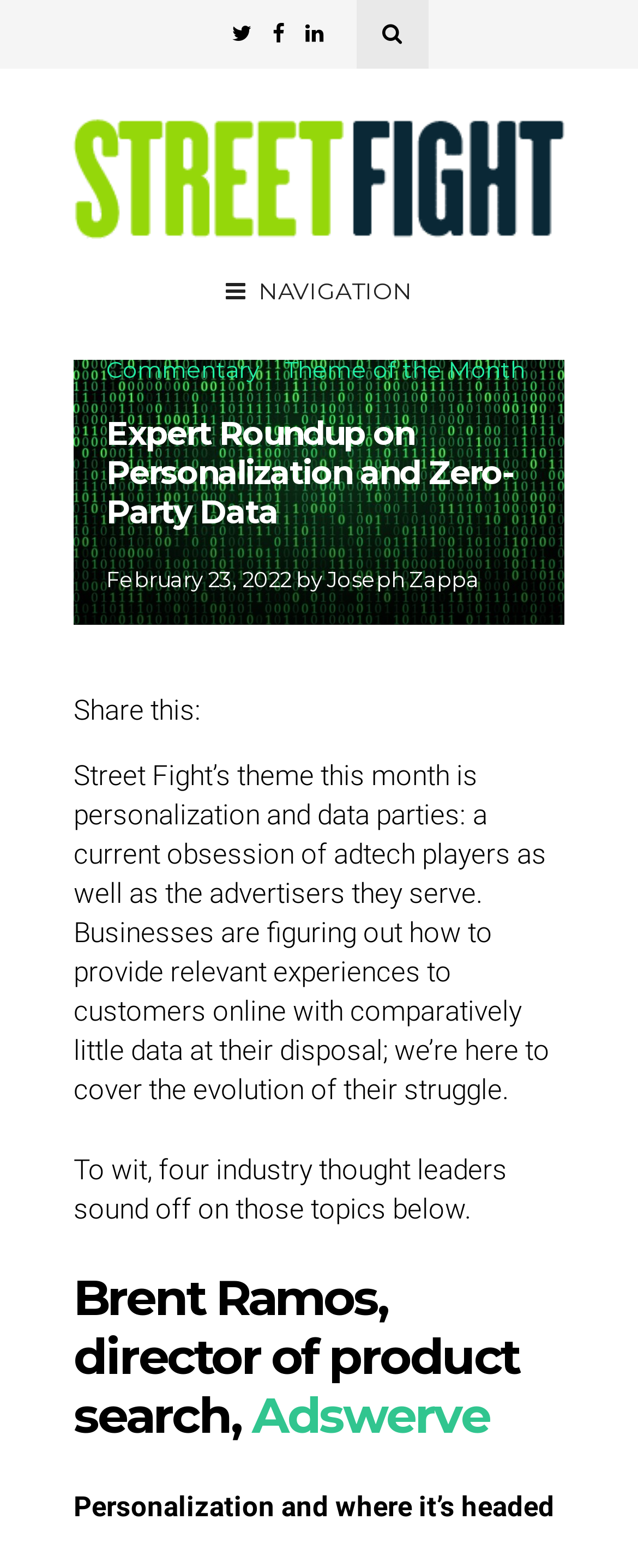Provide the bounding box coordinates of the HTML element described as: "Joseph Zappa". The bounding box coordinates should be four float numbers between 0 and 1, i.e., [left, top, right, bottom].

[0.513, 0.361, 0.751, 0.378]